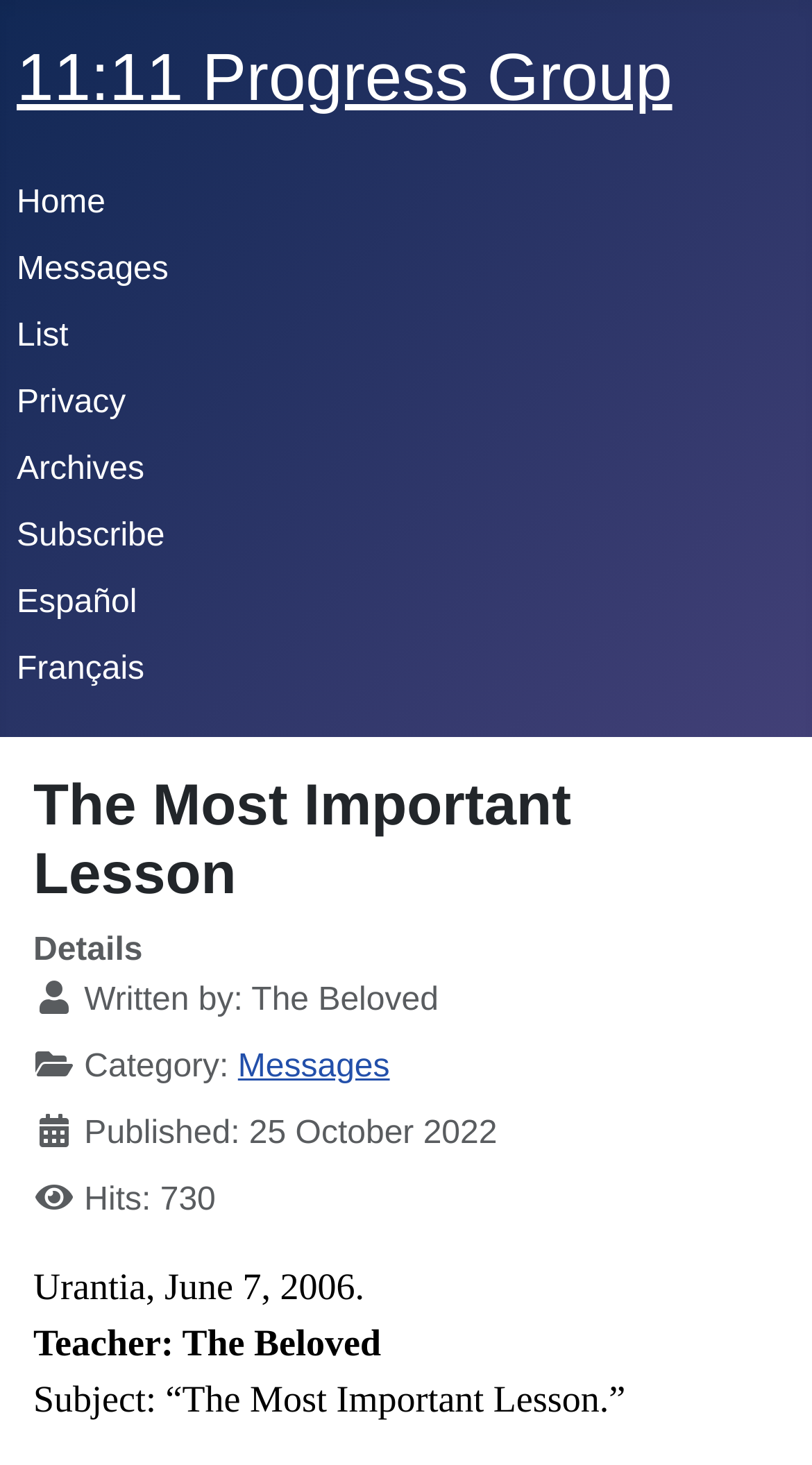Find the bounding box coordinates for the UI element whose description is: "11:11 Progress Group". The coordinates should be four float numbers between 0 and 1, in the format [left, top, right, bottom].

[0.021, 0.027, 0.828, 0.078]